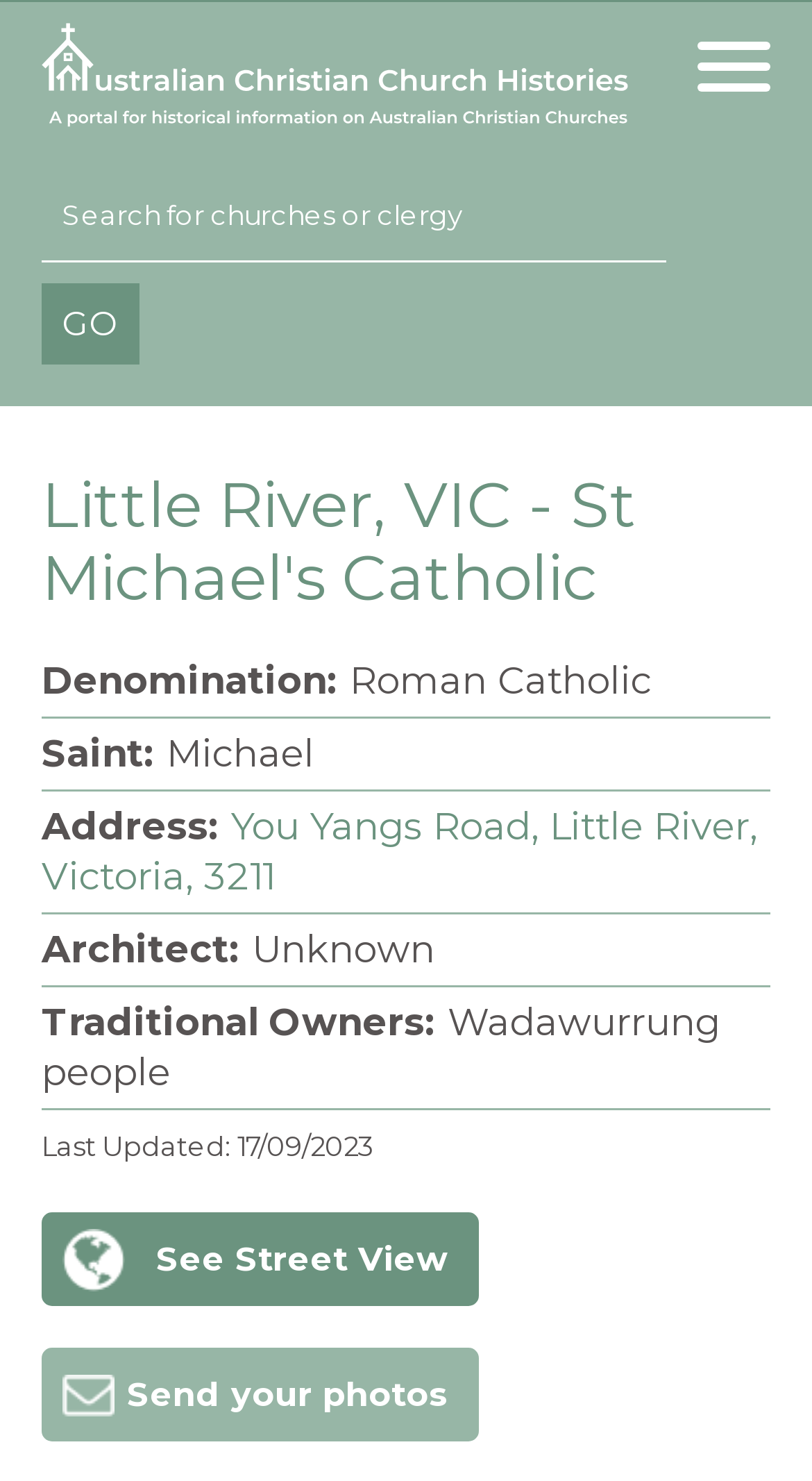What is the address of St Michael's Catholic?
Utilize the image to construct a detailed and well-explained answer.

I found the answer by looking at the 'Address:' label and its corresponding value, which is a link containing the address 'You Yangs Road, Little River, Victoria, 3211'.